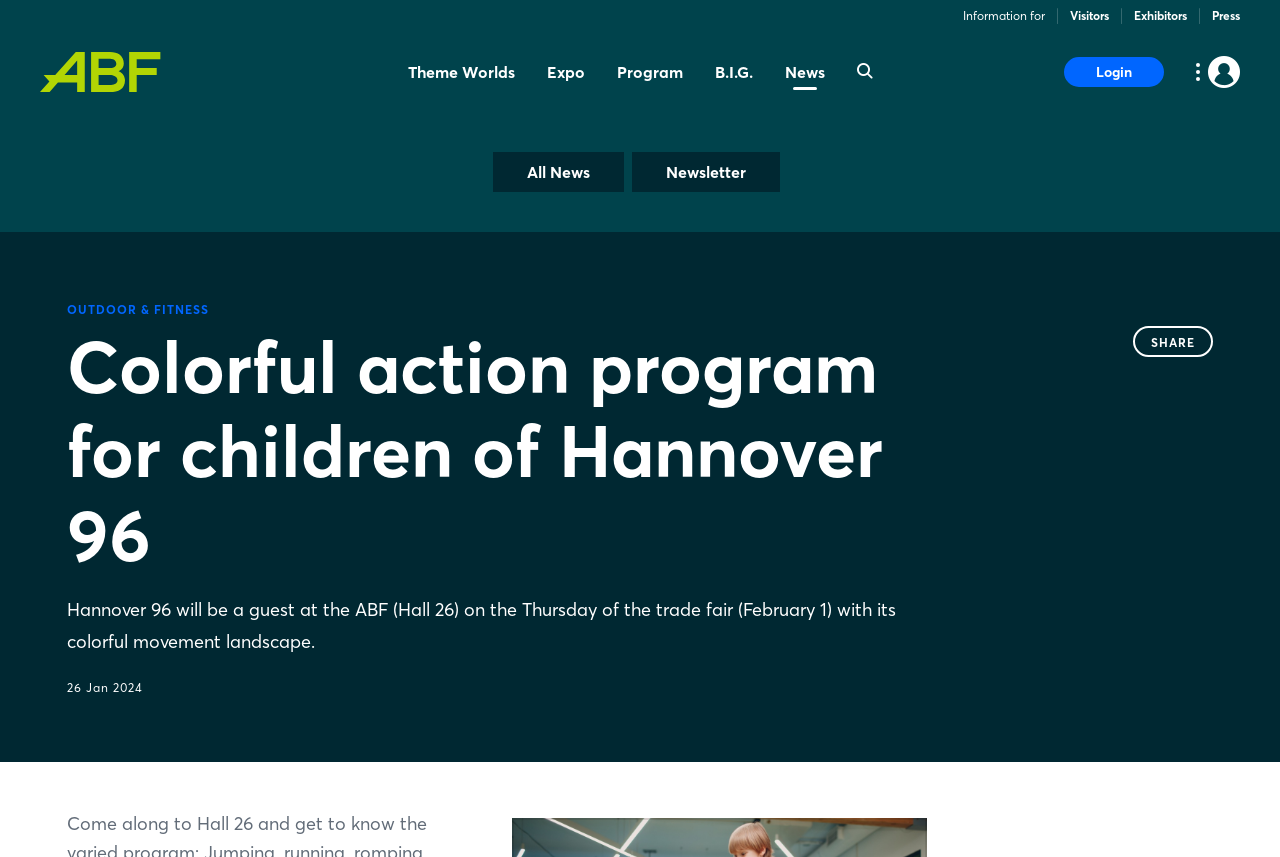Find the bounding box coordinates for the area that should be clicked to accomplish the instruction: "View 'All News'".

[0.385, 0.177, 0.487, 0.224]